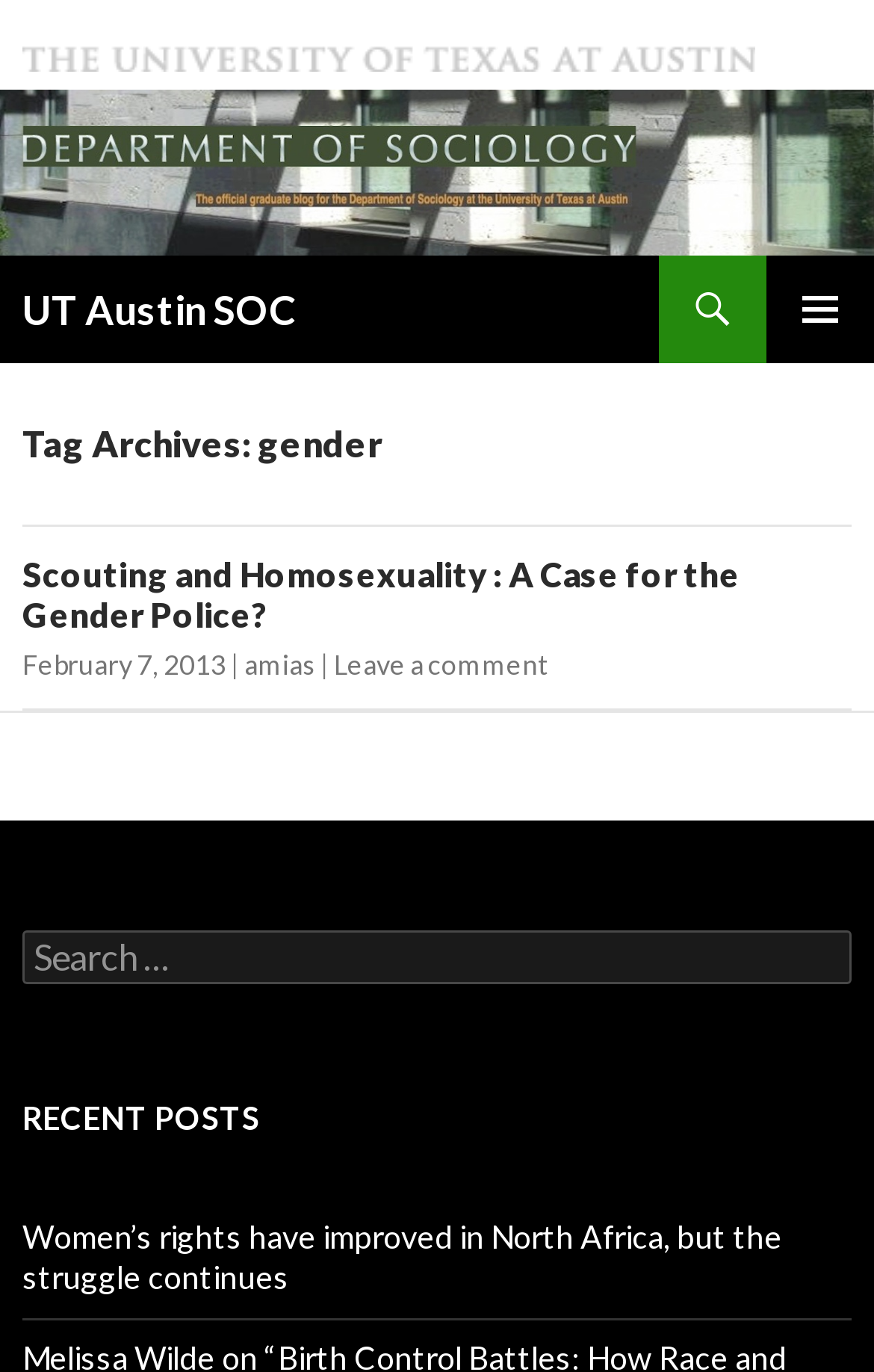Extract the main title from the webpage.

UT Austin SOC